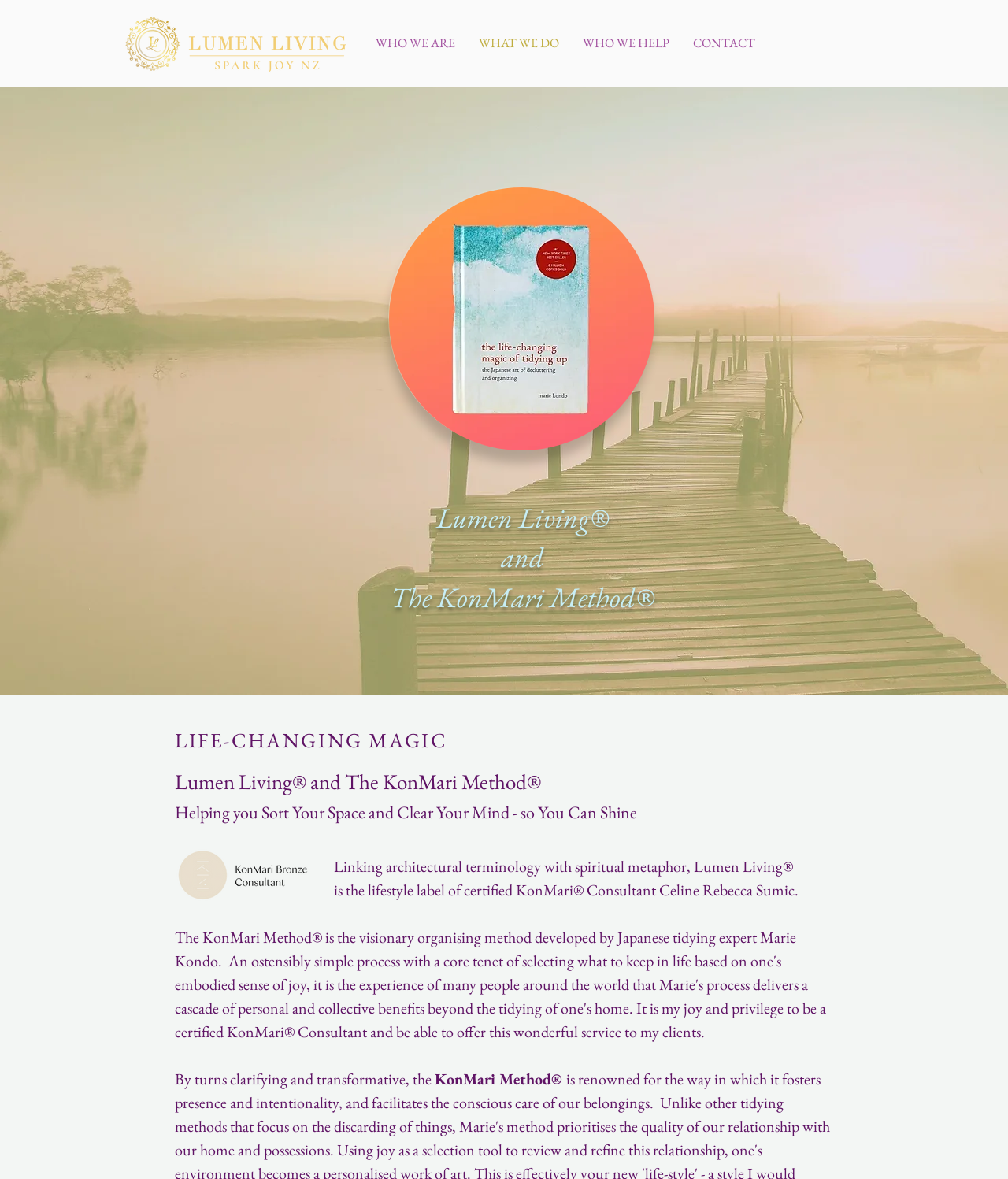Answer the question below using just one word or a short phrase: 
What is the logo on the top left corner?

LL-GOLD-Spark-Joy-NZ-Logo